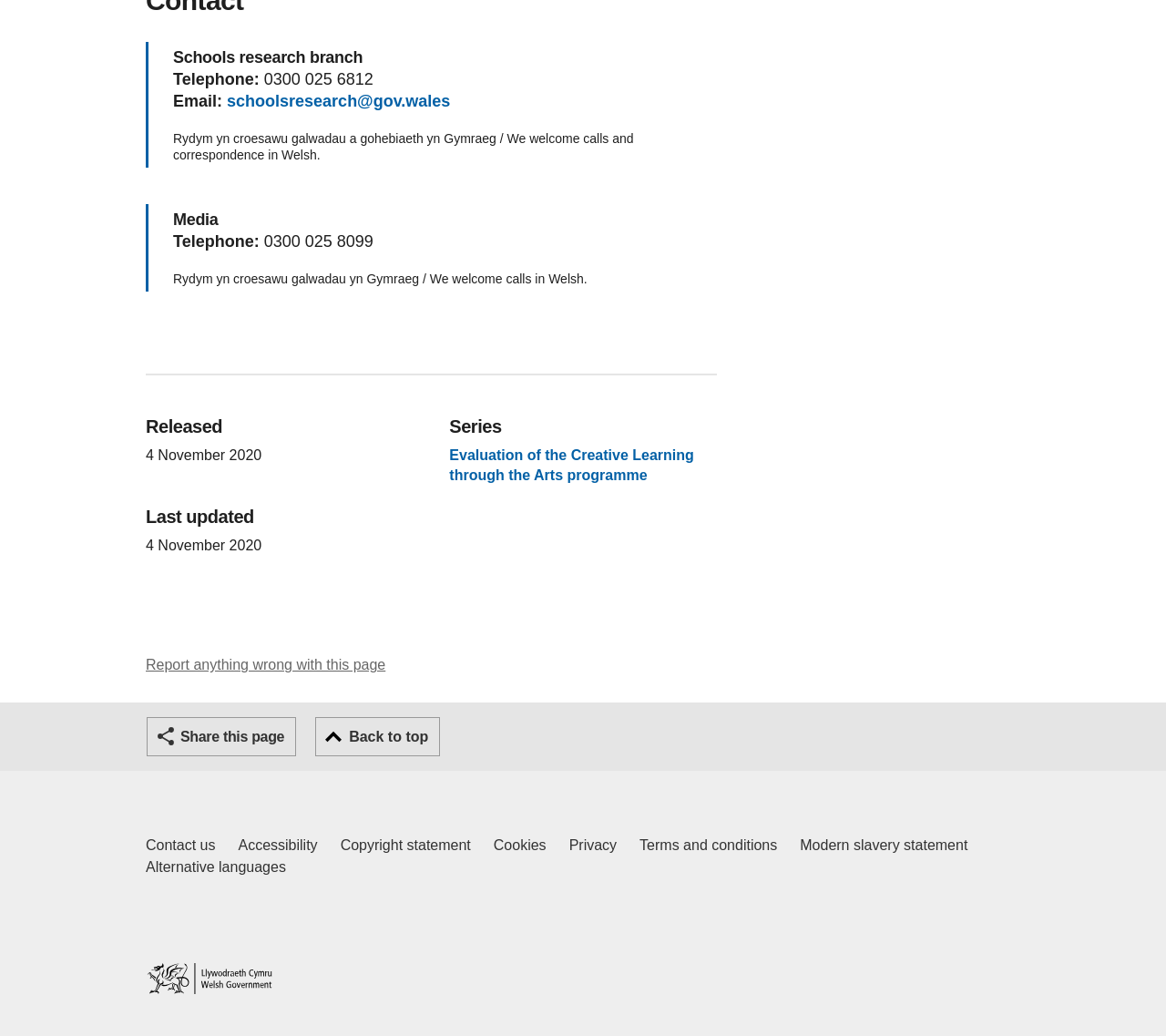Specify the bounding box coordinates of the area that needs to be clicked to achieve the following instruction: "View the evaluation of the Creative Learning through the Arts programme".

[0.385, 0.432, 0.595, 0.466]